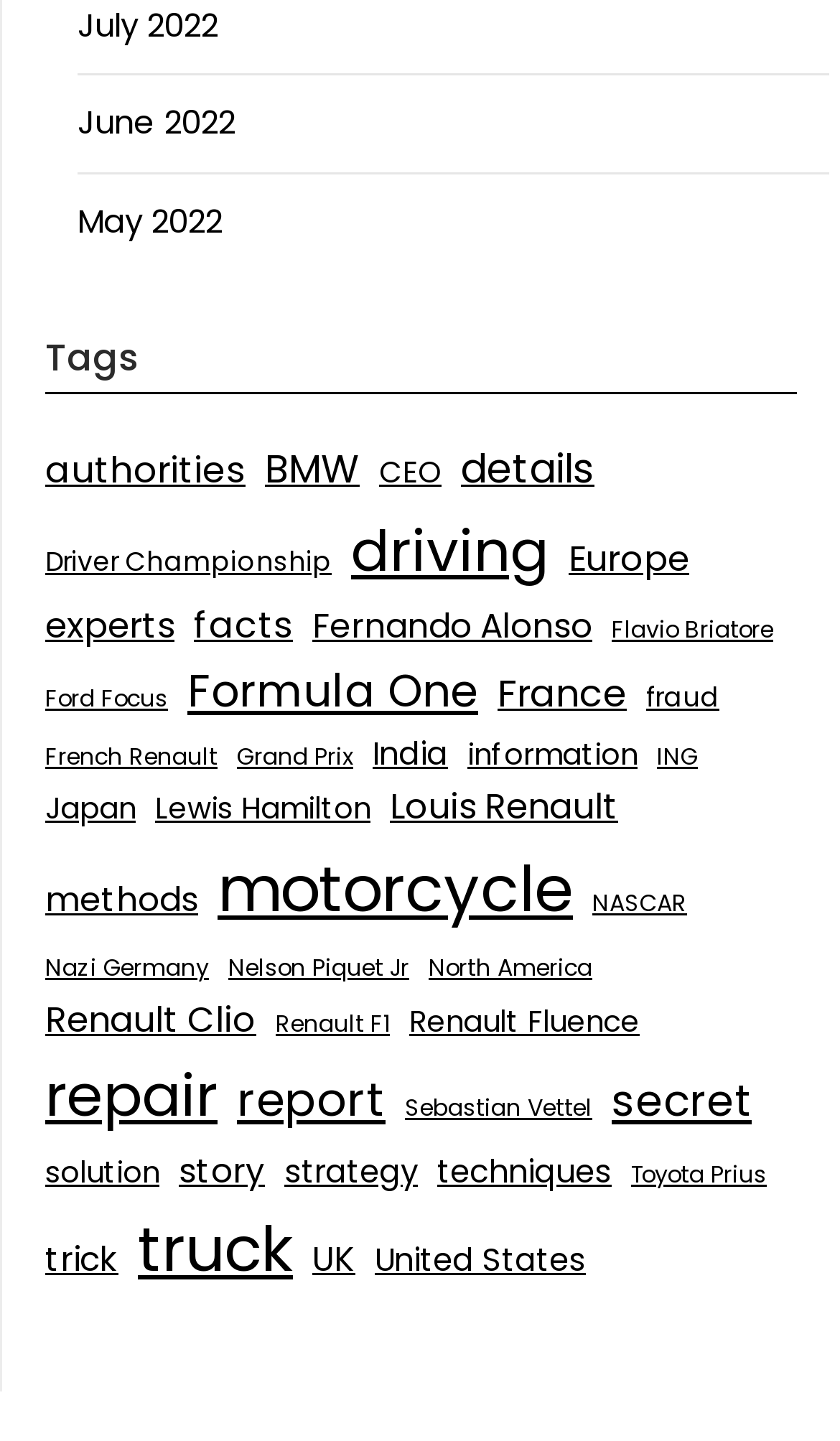Could you specify the bounding box coordinates for the clickable section to complete the following instruction: "Read about driving"?

[0.418, 0.349, 0.654, 0.414]